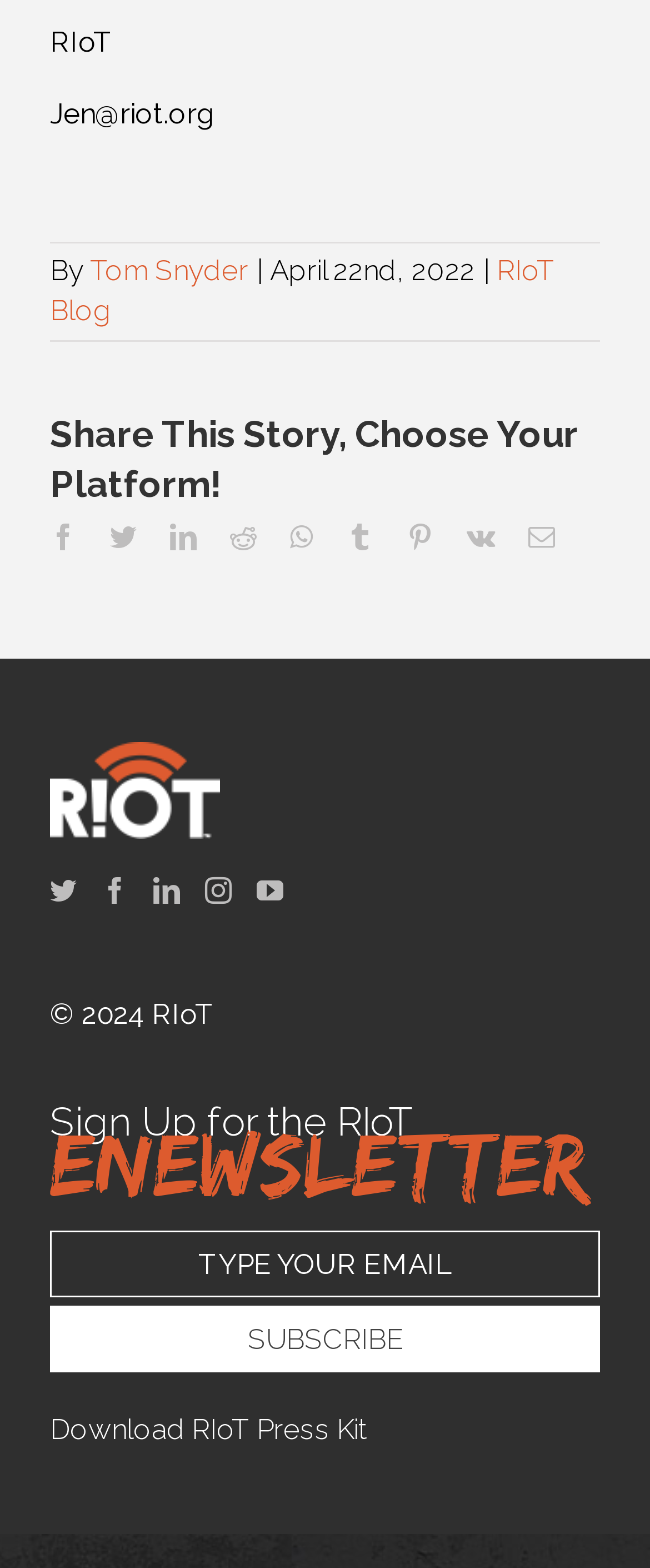Determine the bounding box coordinates of the region to click in order to accomplish the following instruction: "Follow RIoT on Twitter". Provide the coordinates as four float numbers between 0 and 1, specifically [left, top, right, bottom].

[0.077, 0.559, 0.118, 0.576]